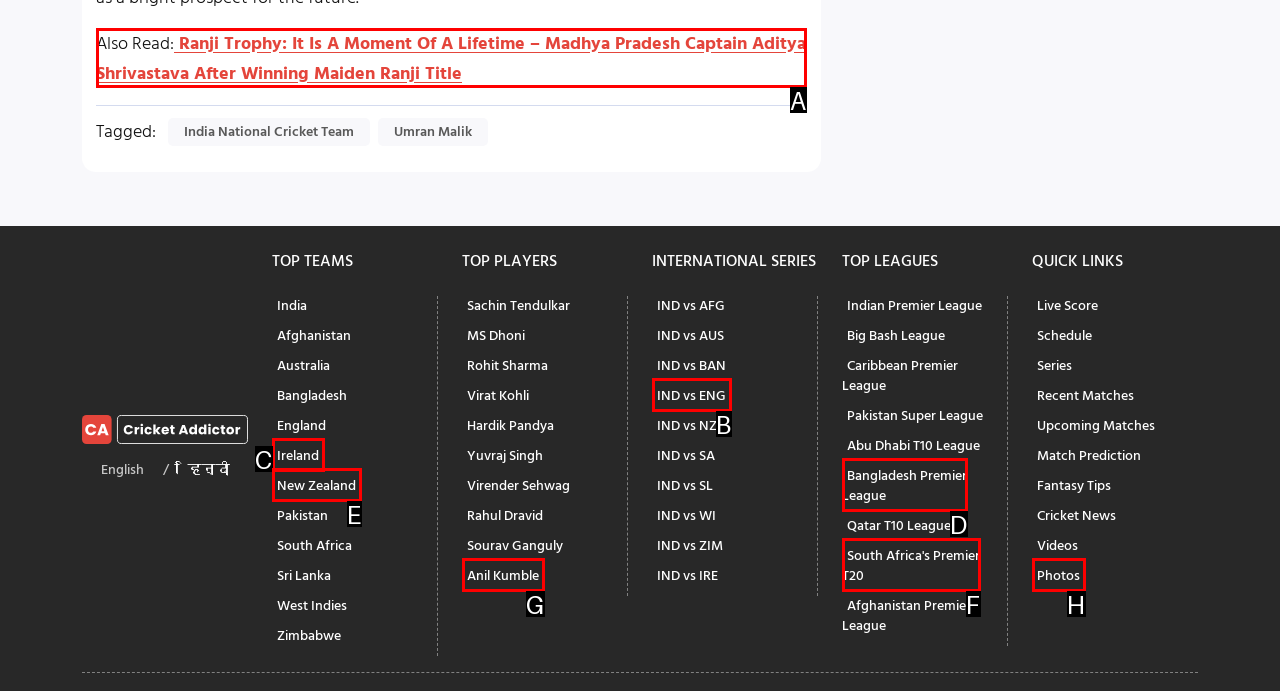Tell me which one HTML element I should click to complete the following task: Click on the link to read about Ranji Trophy Answer with the option's letter from the given choices directly.

A